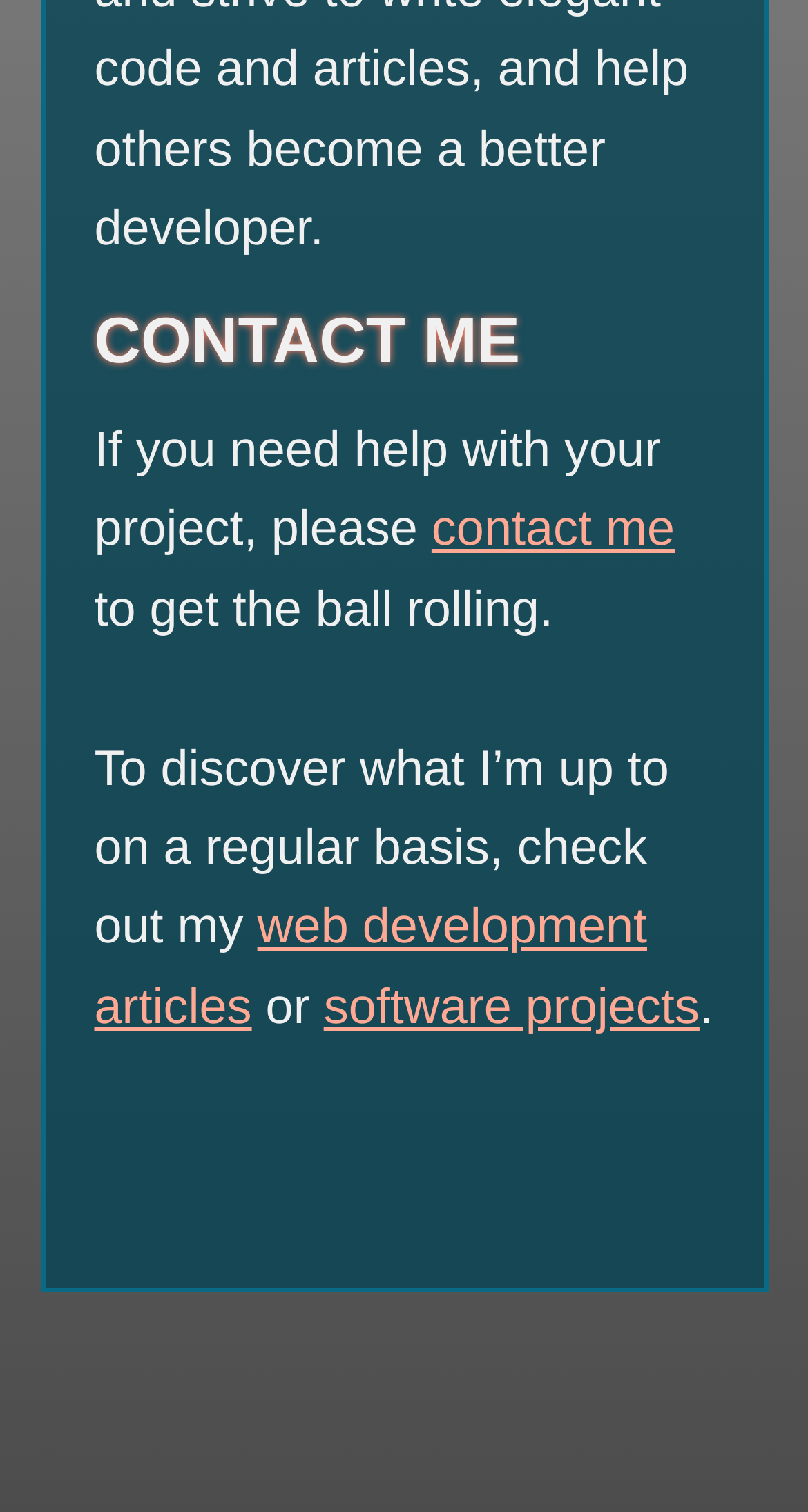Use a single word or phrase to answer this question: 
How many types of content are linked on the page?

Two